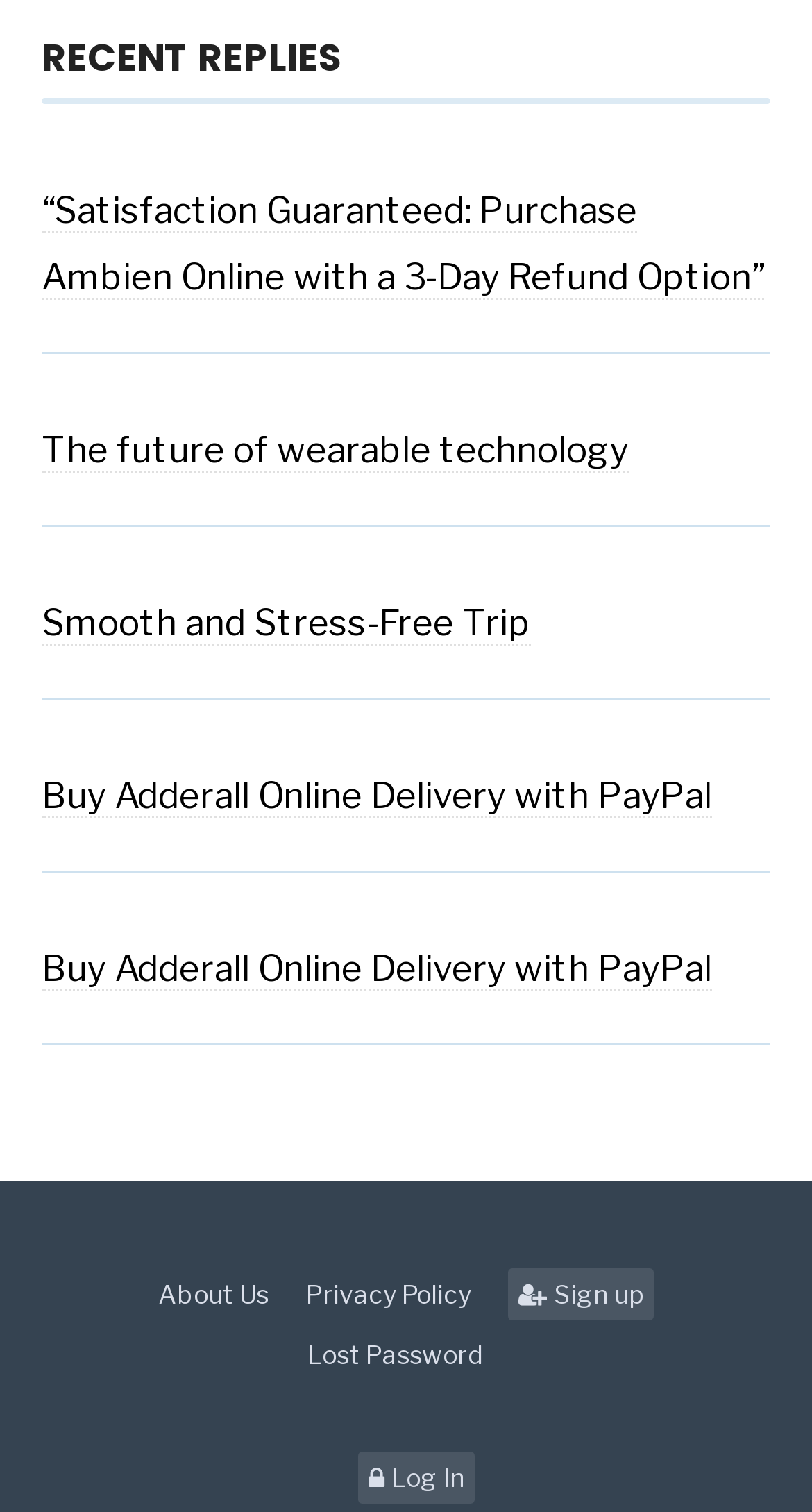Locate the bounding box coordinates of the element you need to click to accomplish the task described by this instruction: "View recent replies".

[0.051, 0.013, 0.949, 0.068]